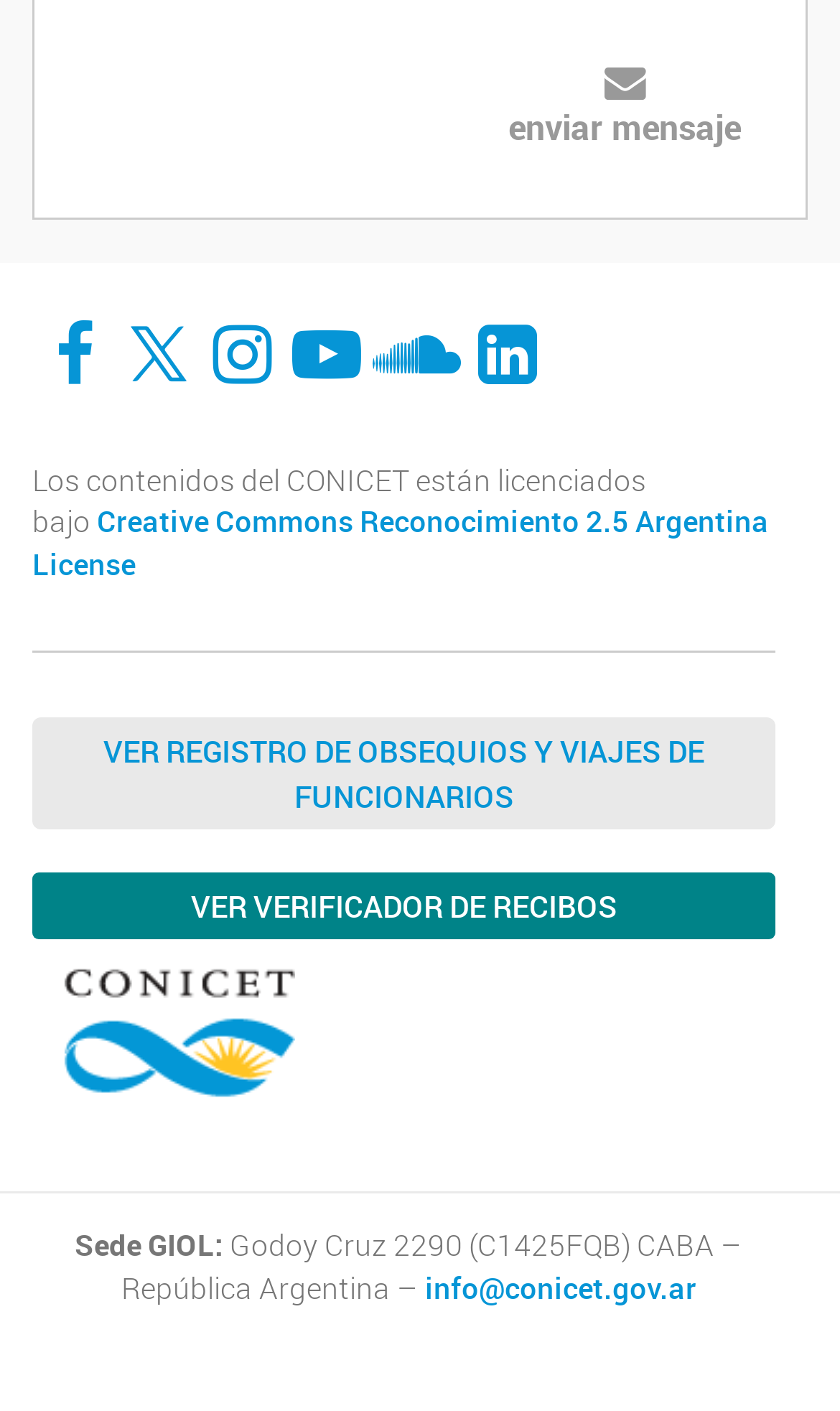Locate the bounding box coordinates of the element to click to perform the following action: 'Contact via email'. The coordinates should be given as four float values between 0 and 1, in the form of [left, top, right, bottom].

[0.506, 0.899, 0.829, 0.926]